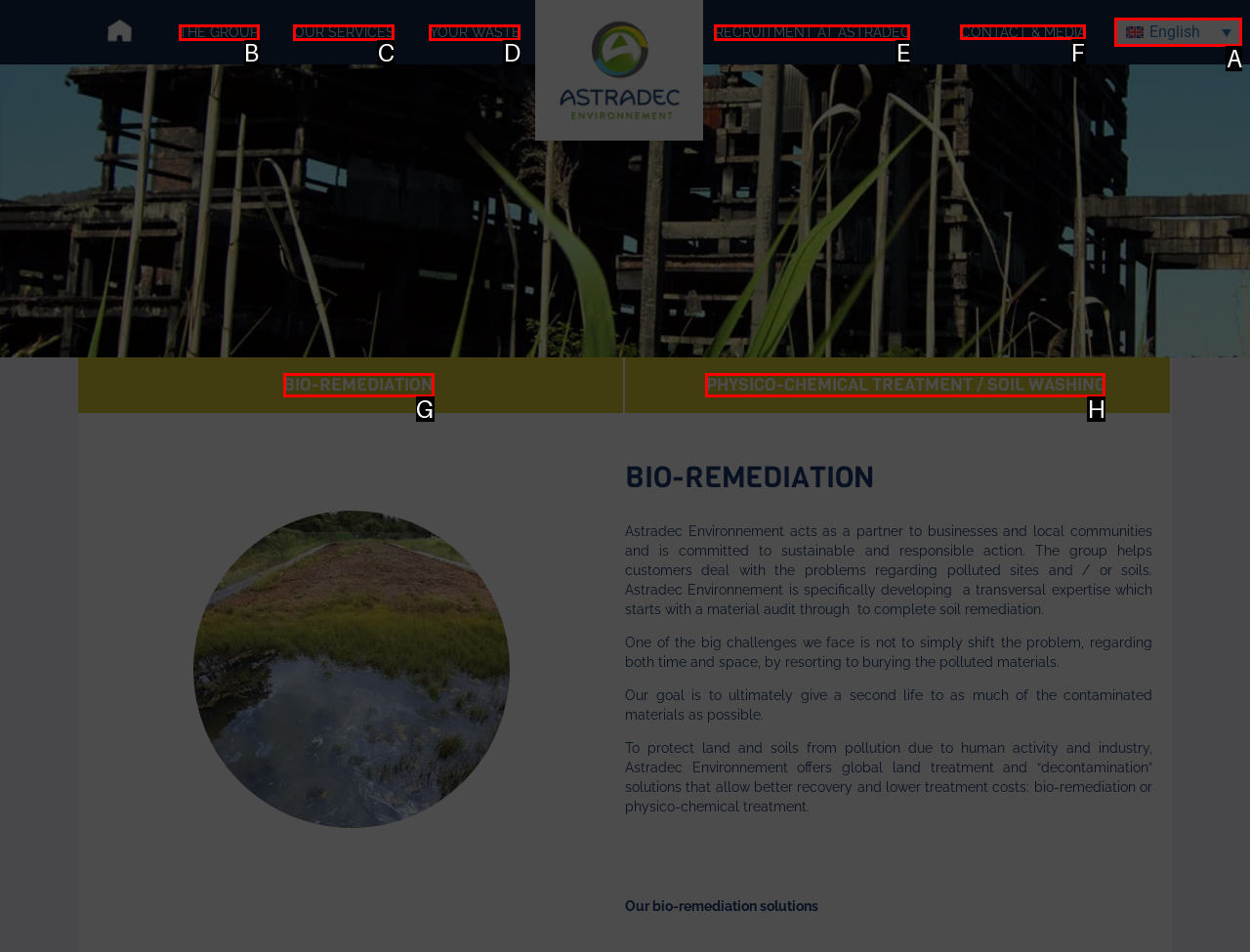Decide which HTML element to click to complete the task: Go to CONTACT & MEDIA Provide the letter of the appropriate option.

F